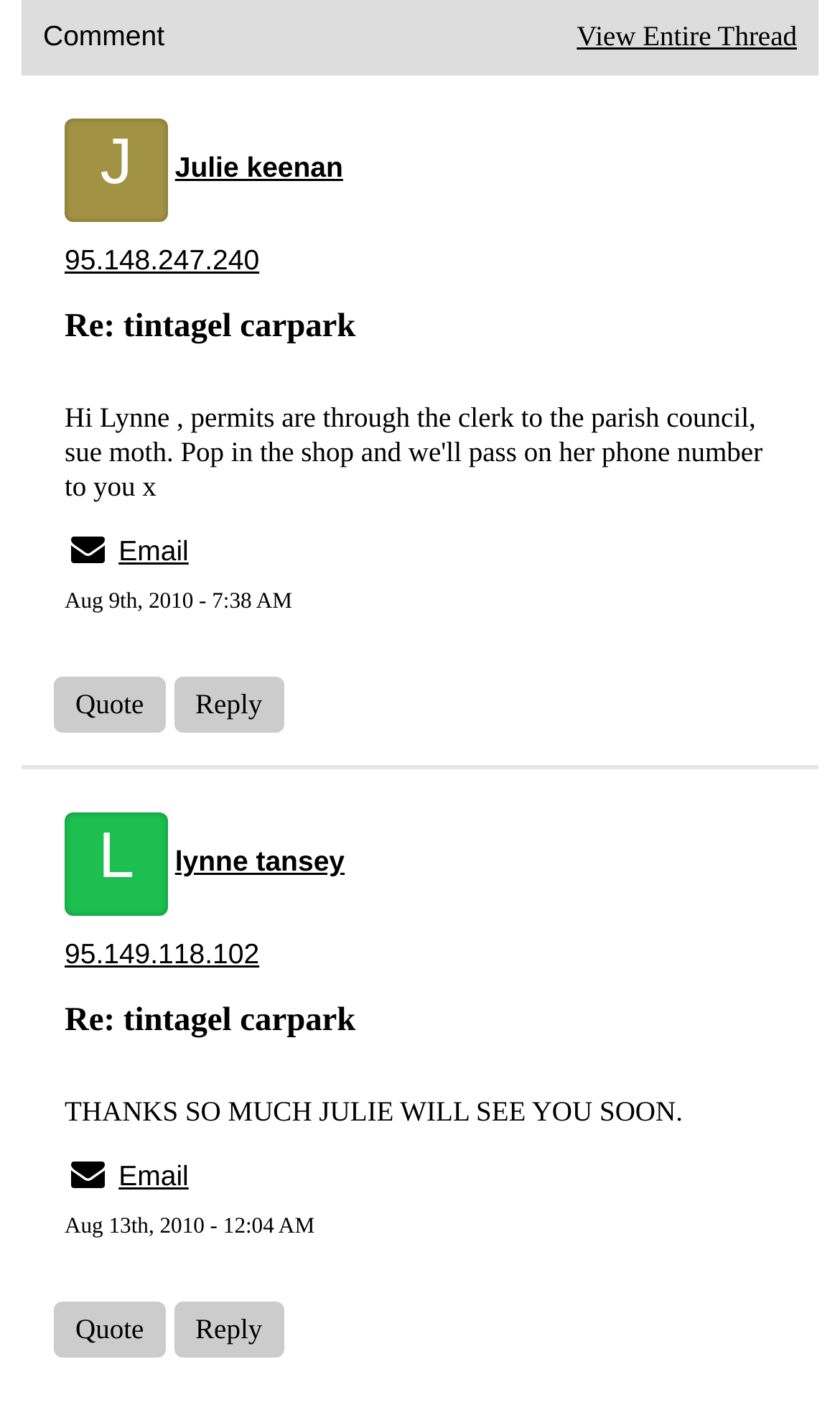Provide the bounding box coordinates for the UI element described in this sentence: "View Entire Thread". The coordinates should be four float values between 0 and 1, i.e., [left, top, right, bottom].

[0.687, 0.014, 0.949, 0.036]